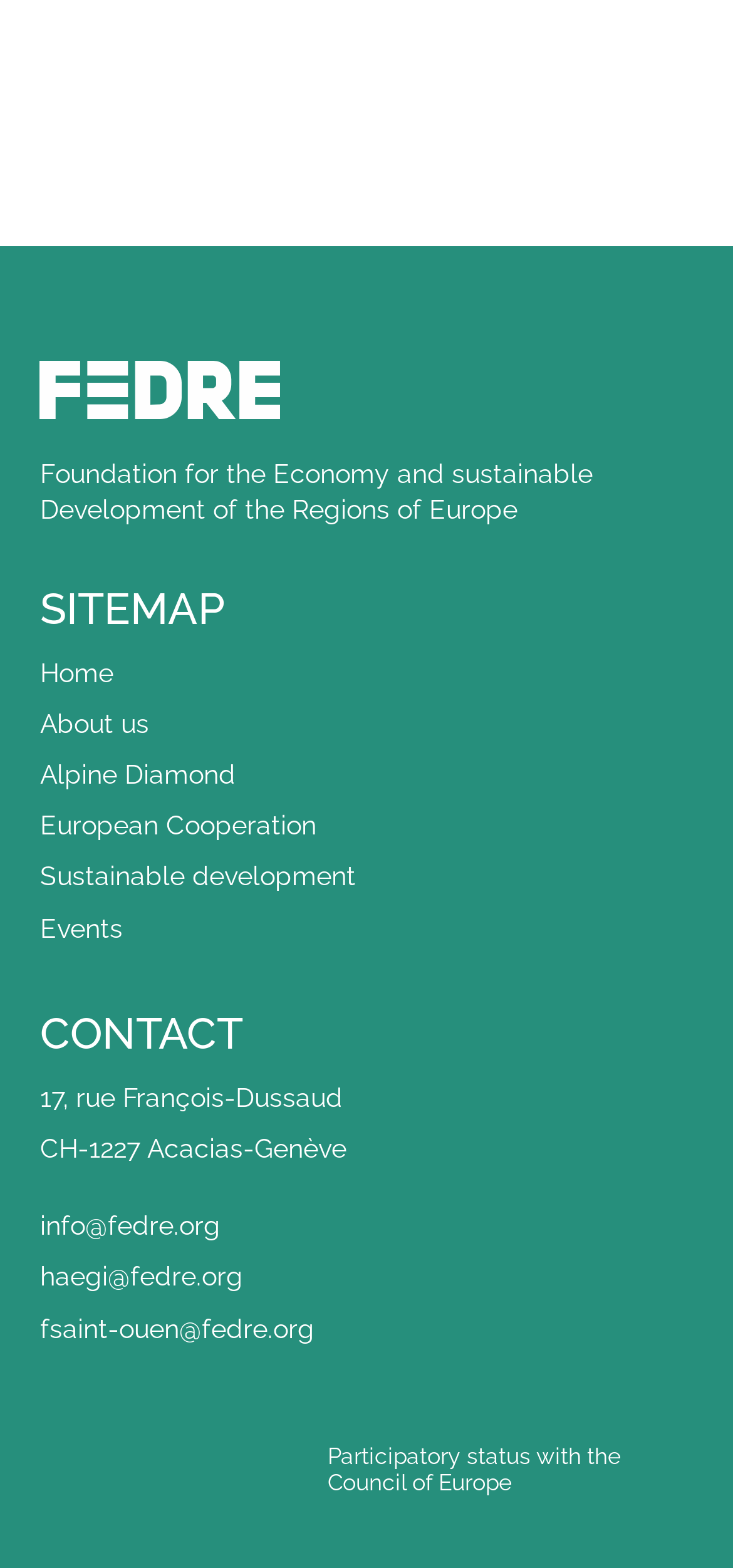How many email addresses are provided on the webpage?
Answer the question with a single word or phrase derived from the image.

3